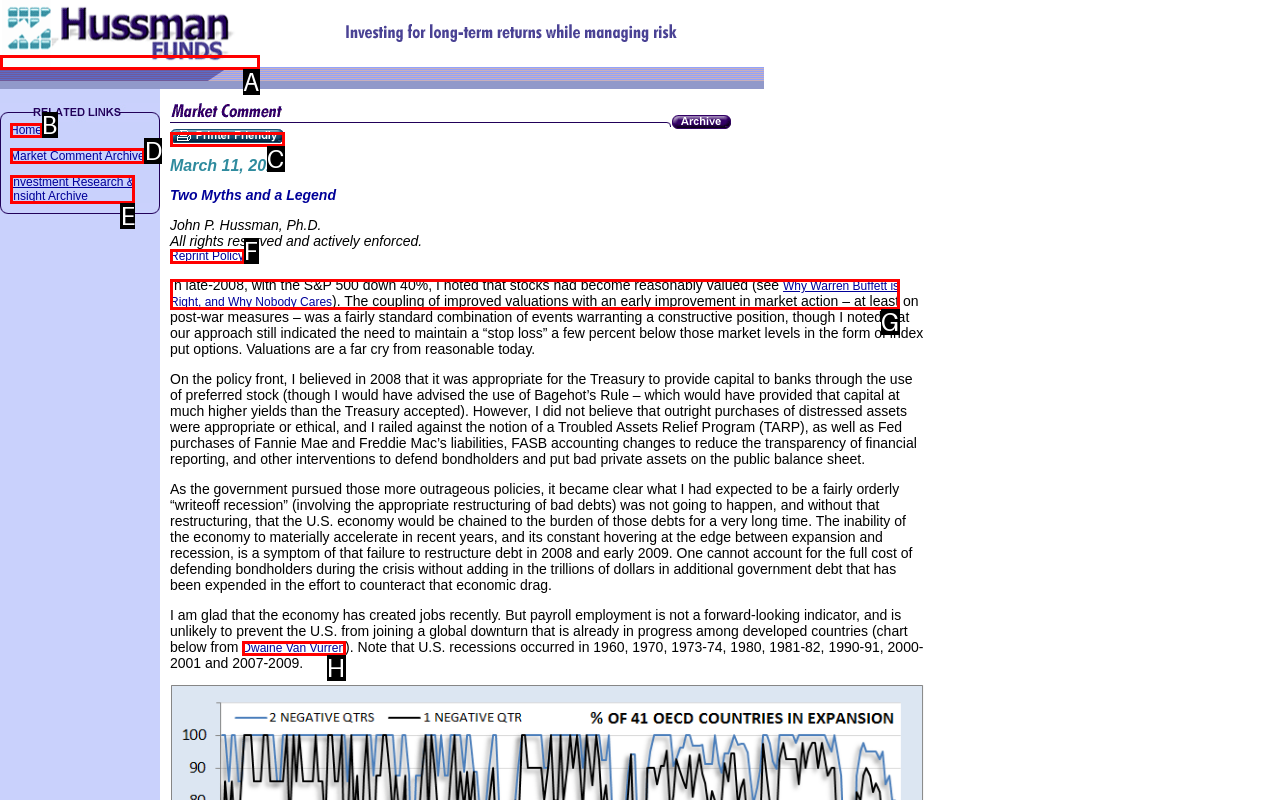To perform the task "View the Market Comment Archive", which UI element's letter should you select? Provide the letter directly.

D